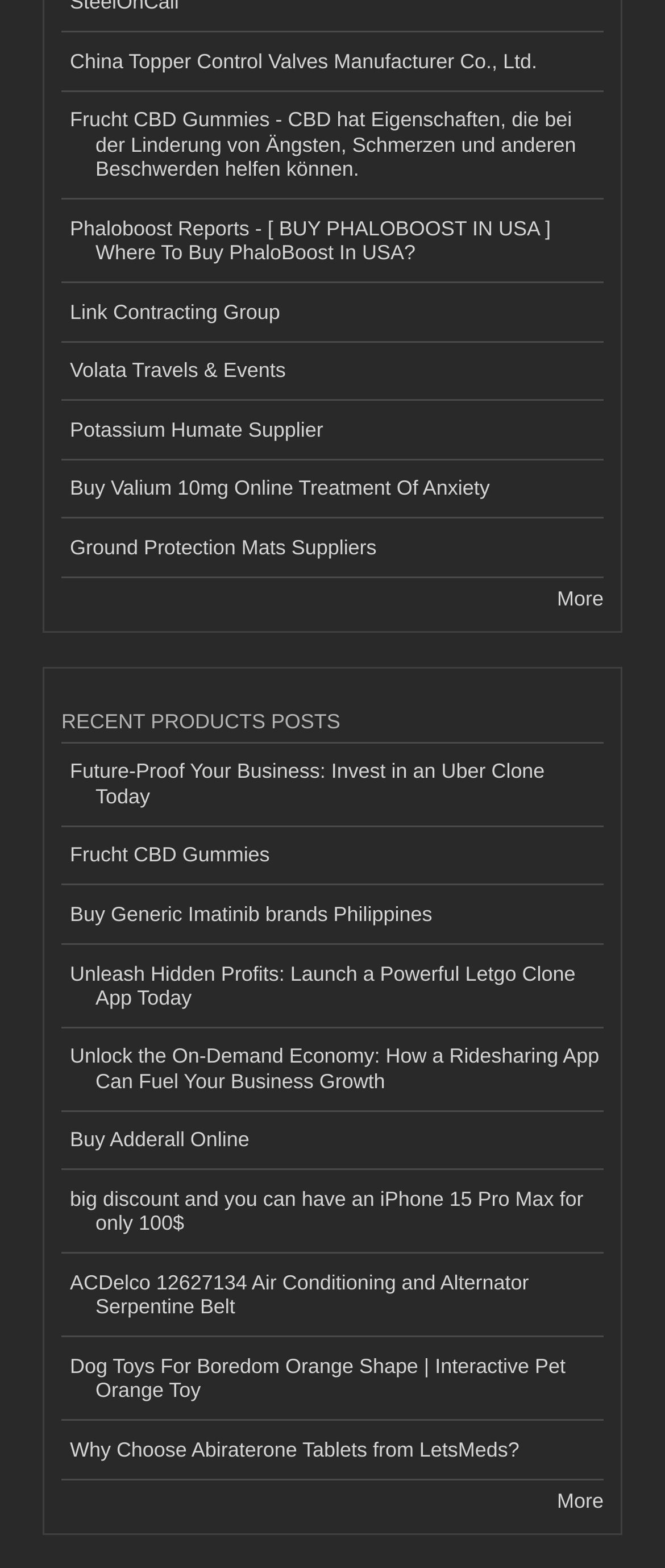Can you find the bounding box coordinates for the element that needs to be clicked to execute this instruction: "View recent products posts"? The coordinates should be given as four float numbers between 0 and 1, i.e., [left, top, right, bottom].

[0.092, 0.45, 0.908, 0.474]